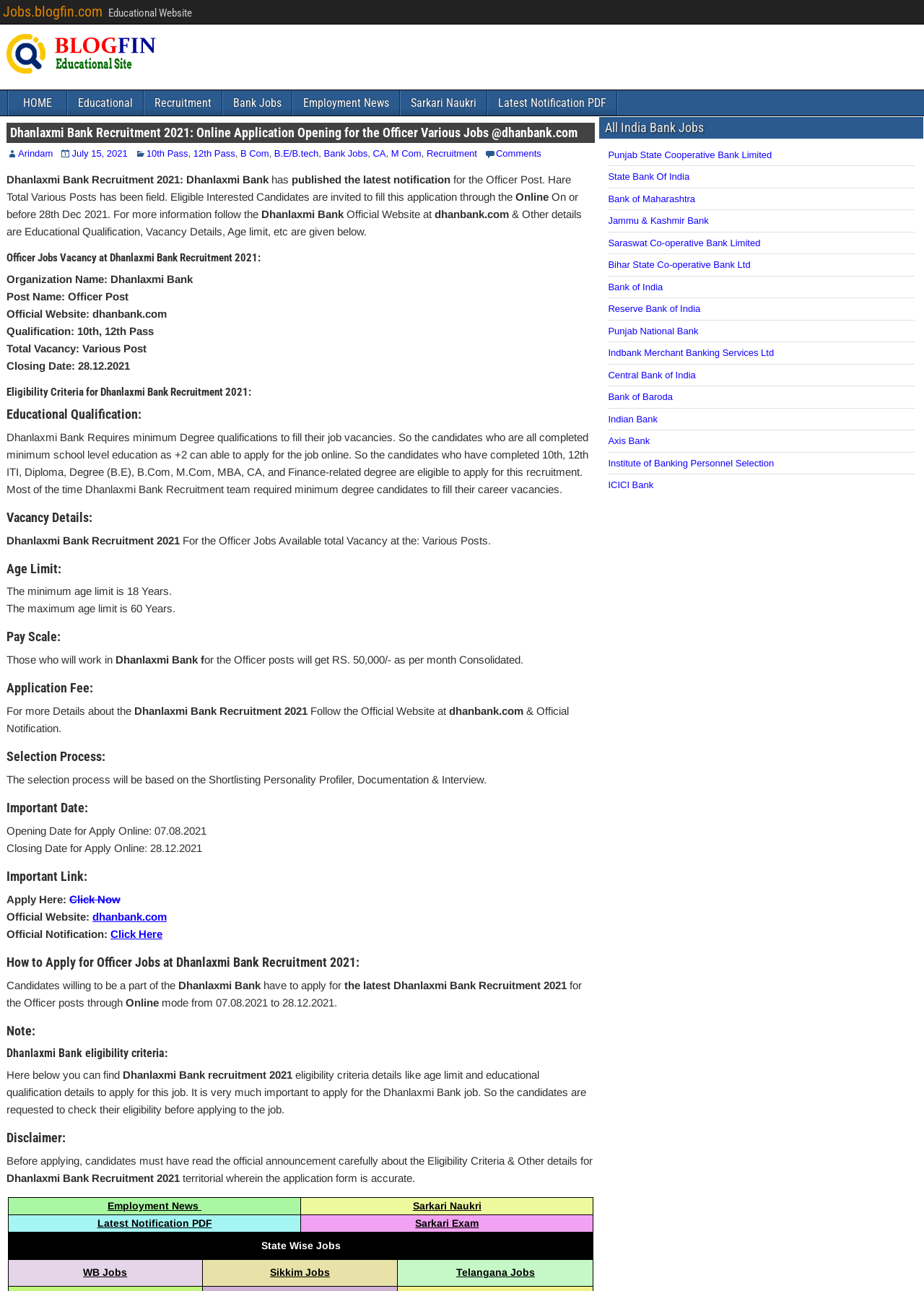Generate a detailed explanation of the webpage's features and information.

This webpage is about Dhanlaxmi Bank Recruitment 2021, providing detailed information about the recruitment process, eligibility criteria, and application details. At the top of the page, there is a heading "Dhanlaxmi Bank Recruitment 2021" followed by a brief introduction to the recruitment process.

Below the introduction, there are several sections, including "Officer Jobs Vacancy at Dhanlaxmi Bank Recruitment 2021", "Eligibility Criteria for Dhanlaxmi Bank Recruitment 2021", "Educational Qualification", "Vacancy Details", "Age Limit", "Pay Scale", "Application Fee", "Selection Process", "Important Date", and "Important Link".

In the "Eligibility Criteria" section, the webpage lists the educational qualifications required for the job, which include 10th, 12th, ITI, Diploma, Degree (B.E), B.Com, M.Com, MBA, CA, and Finance-related degrees. The age limit for the job is between 18 and 60 years.

The "Vacancy Details" section mentions that there are various posts available, but the exact number is not specified. The "Pay Scale" section states that the selected candidates will receive a consolidated salary of Rs. 50,000 per month.

The "Application Fee" section does not provide specific details about the fee, but mentions that candidates can find more information on the official website. The "Selection Process" section explains that the selection will be based on Shortlisting, Personality Profiler, Documentation, and Interview.

The "Important Date" section lists the opening and closing dates for online applications, which are 07.08.2021 and 28.12.2021, respectively. The "Important Link" section provides links to apply online, the official website, and the official notification.

At the bottom of the page, there is a section "How to Apply for Officer Jobs at Dhanlaxmi Bank Recruitment 2021", which provides a brief overview of the application process.